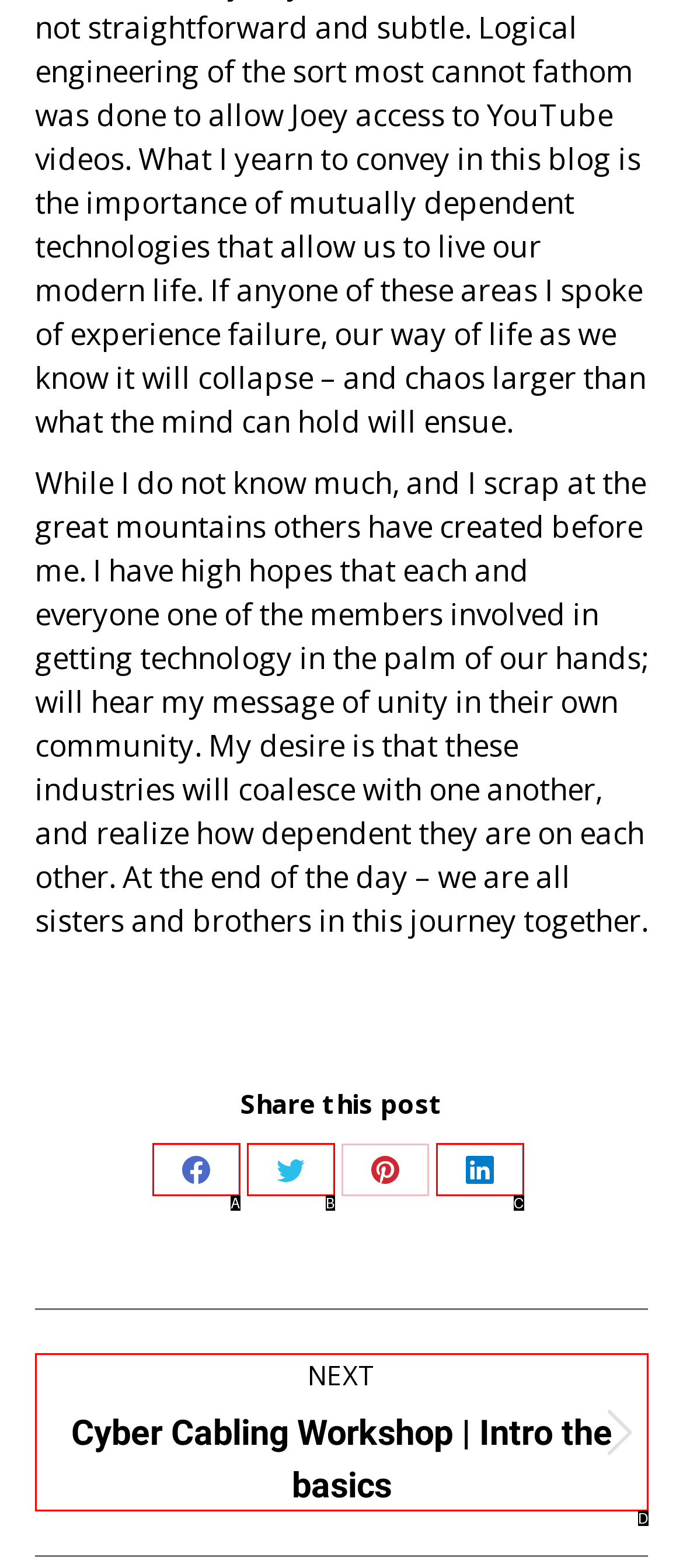Select the option that matches this description: TweetShare on Twitter
Answer by giving the letter of the chosen option.

B